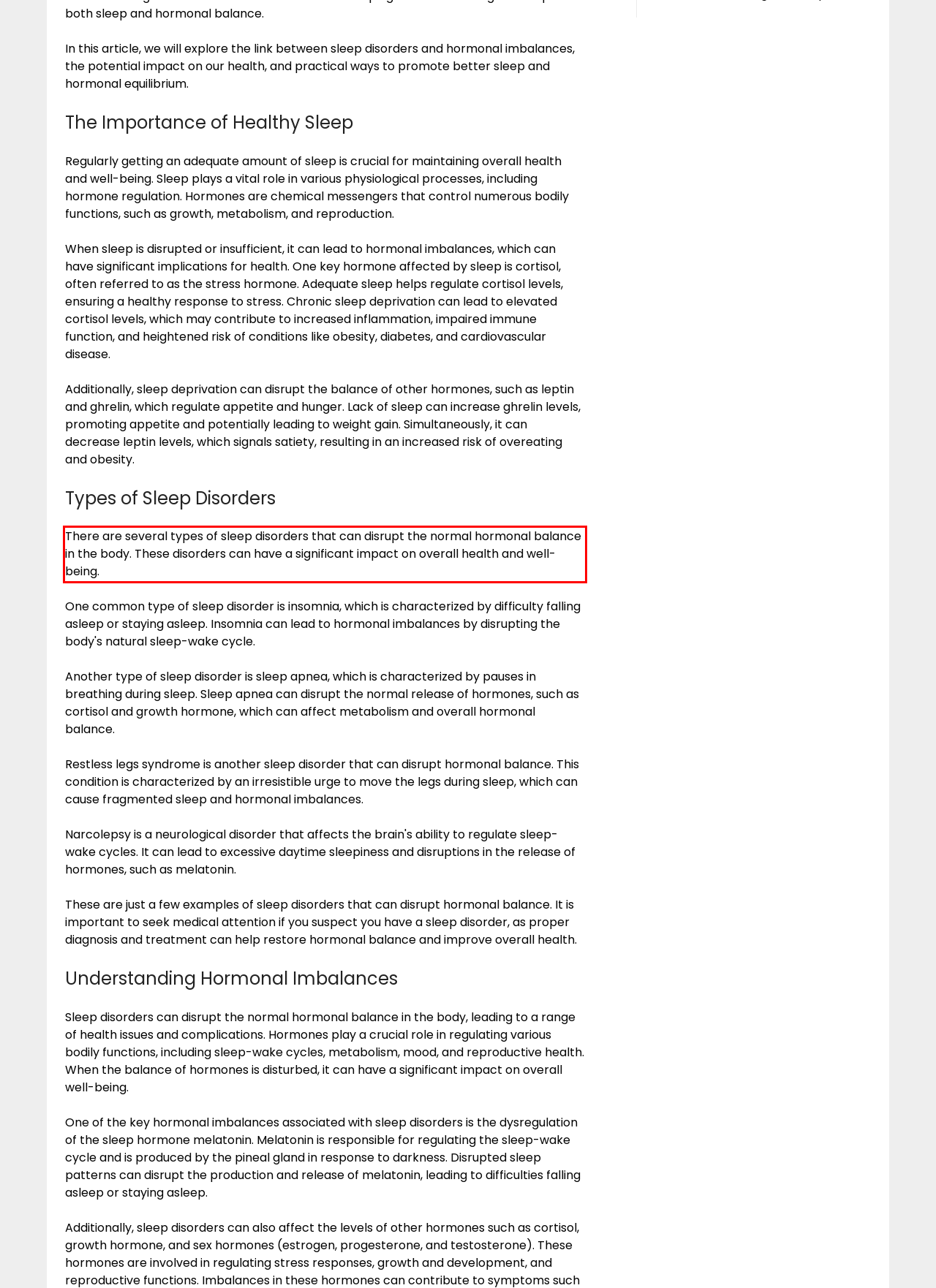You are given a screenshot of a webpage with a UI element highlighted by a red bounding box. Please perform OCR on the text content within this red bounding box.

There are several types of sleep disorders that can disrupt the normal hormonal balance in the body. These disorders can have a significant impact on overall health and well-being.